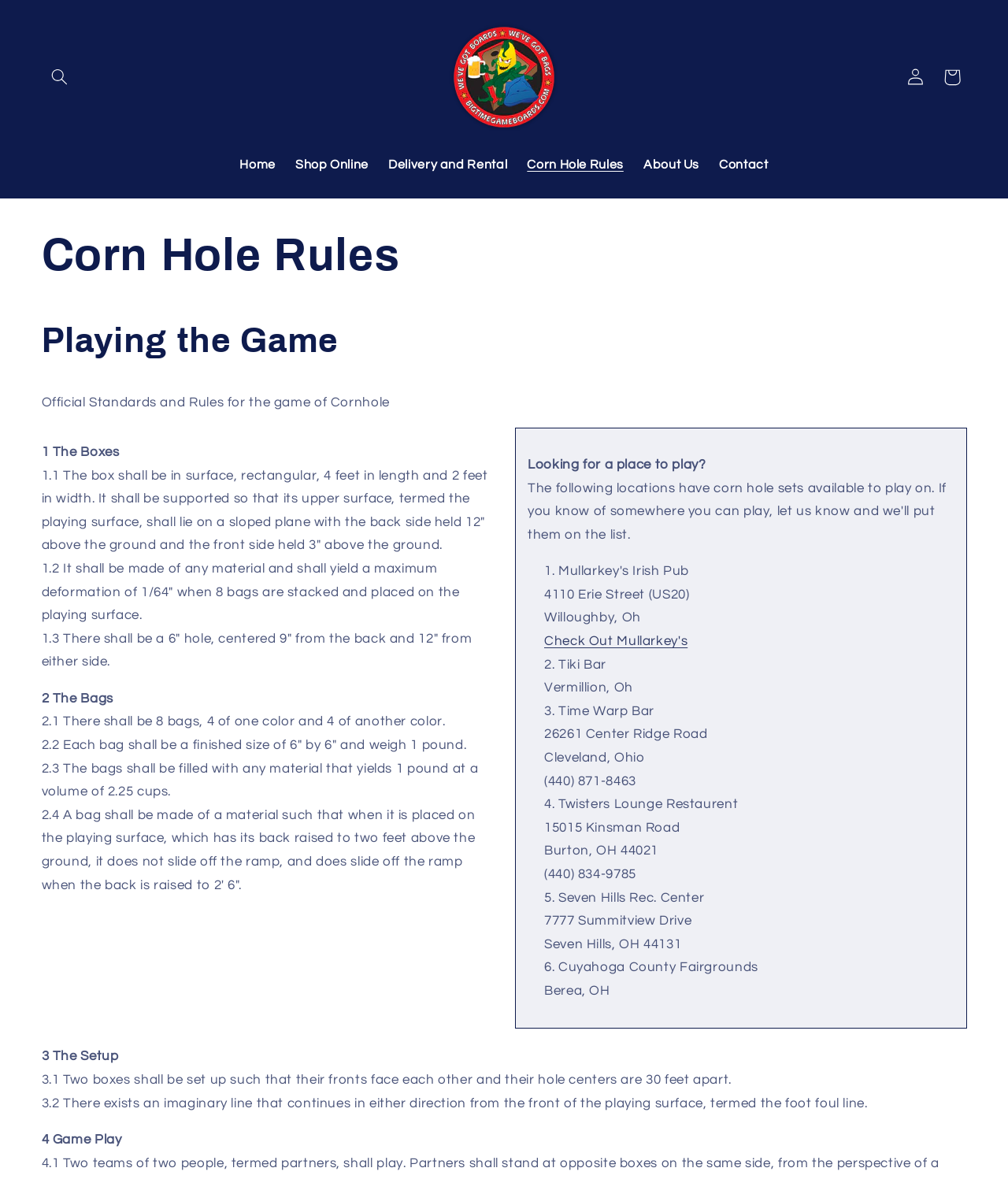How many links are in the navigation menu?
Answer the question in a detailed and comprehensive manner.

The navigation menu is located at the top of the webpage and contains links to 'Home', 'Shop Online', 'Delivery and Rental', 'Corn Hole Rules', 'About Us', and 'Contact', which totals 6 links.